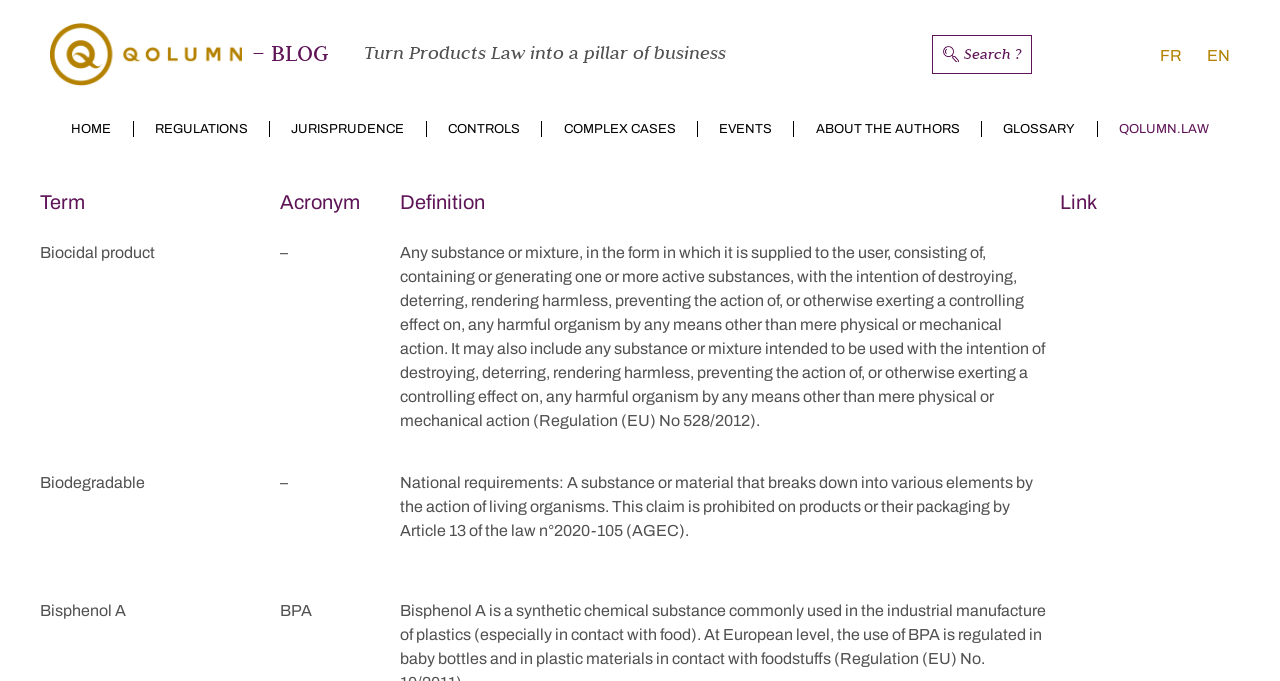Please answer the following question using a single word or phrase: 
What is the language option located at the top-right corner of the webpage?

FR and EN